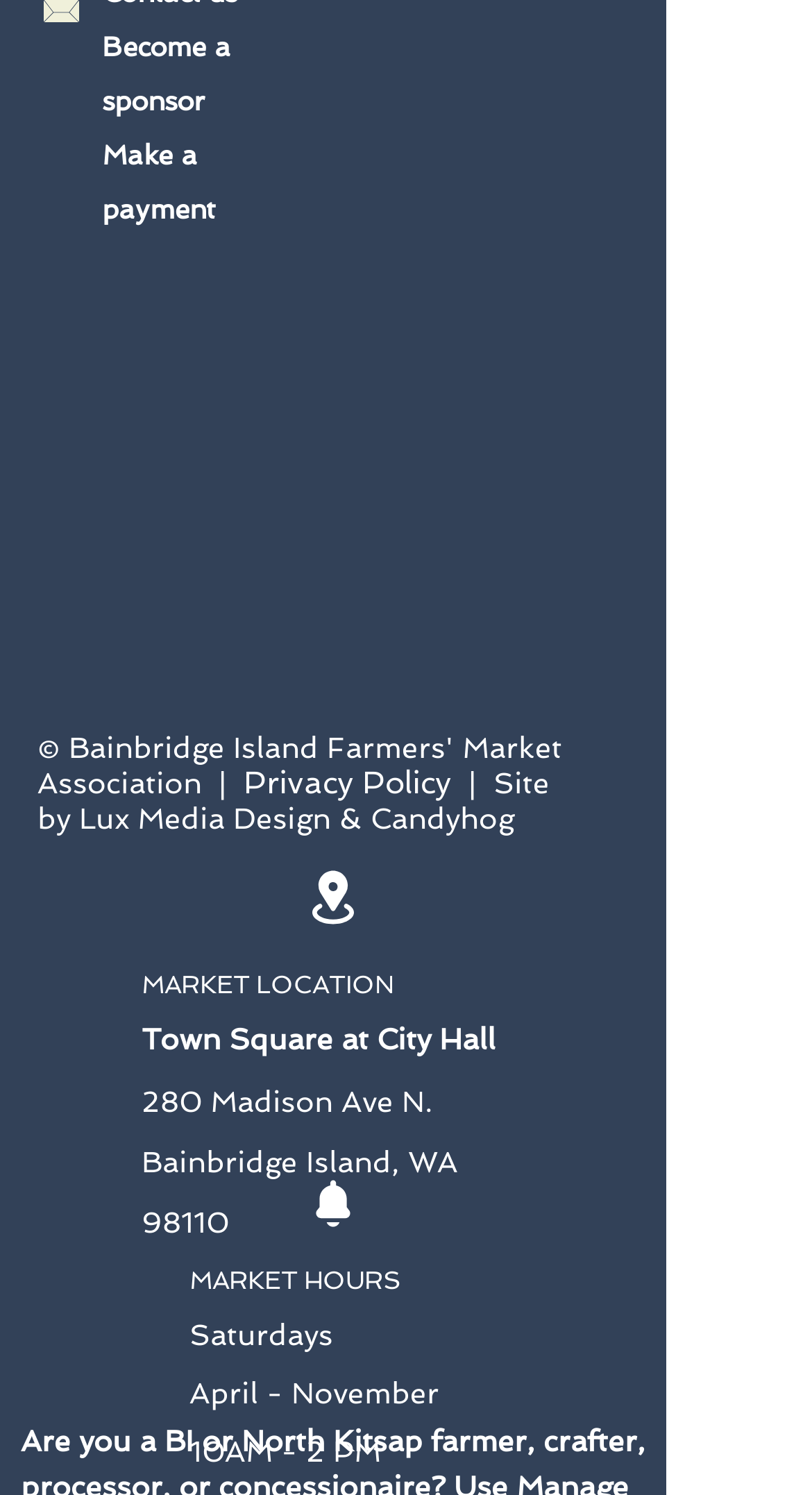Please identify the bounding box coordinates of the element that needs to be clicked to execute the following command: "Visit Instagram". Provide the bounding box using four float numbers between 0 and 1, formatted as [left, top, right, bottom].

[0.344, 0.198, 0.479, 0.272]